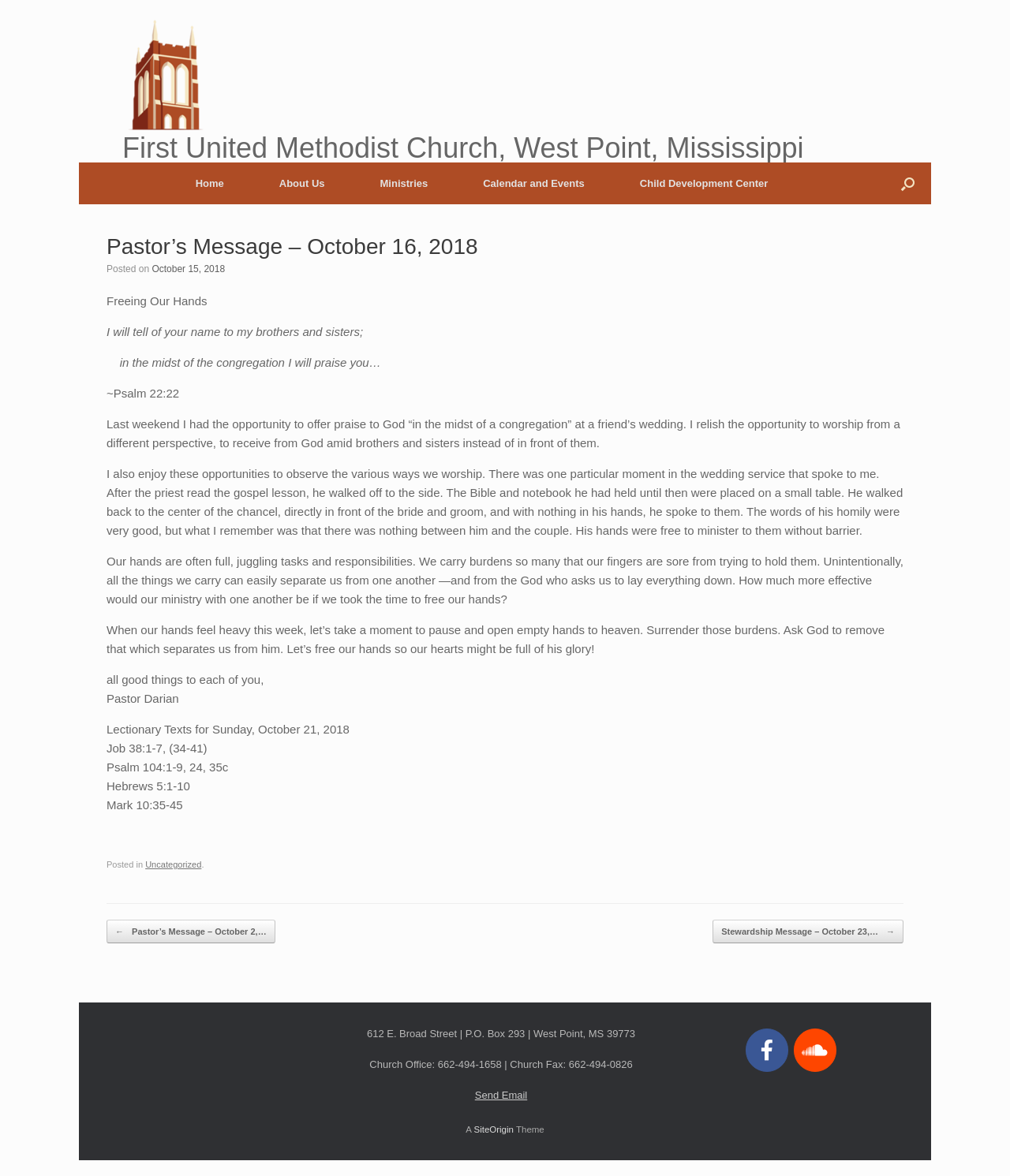What is the pastor's name?
Based on the screenshot, give a detailed explanation to answer the question.

I found the answer by reading the article on the webpage, where it says 'all good things to each of you, Pastor Darian'.